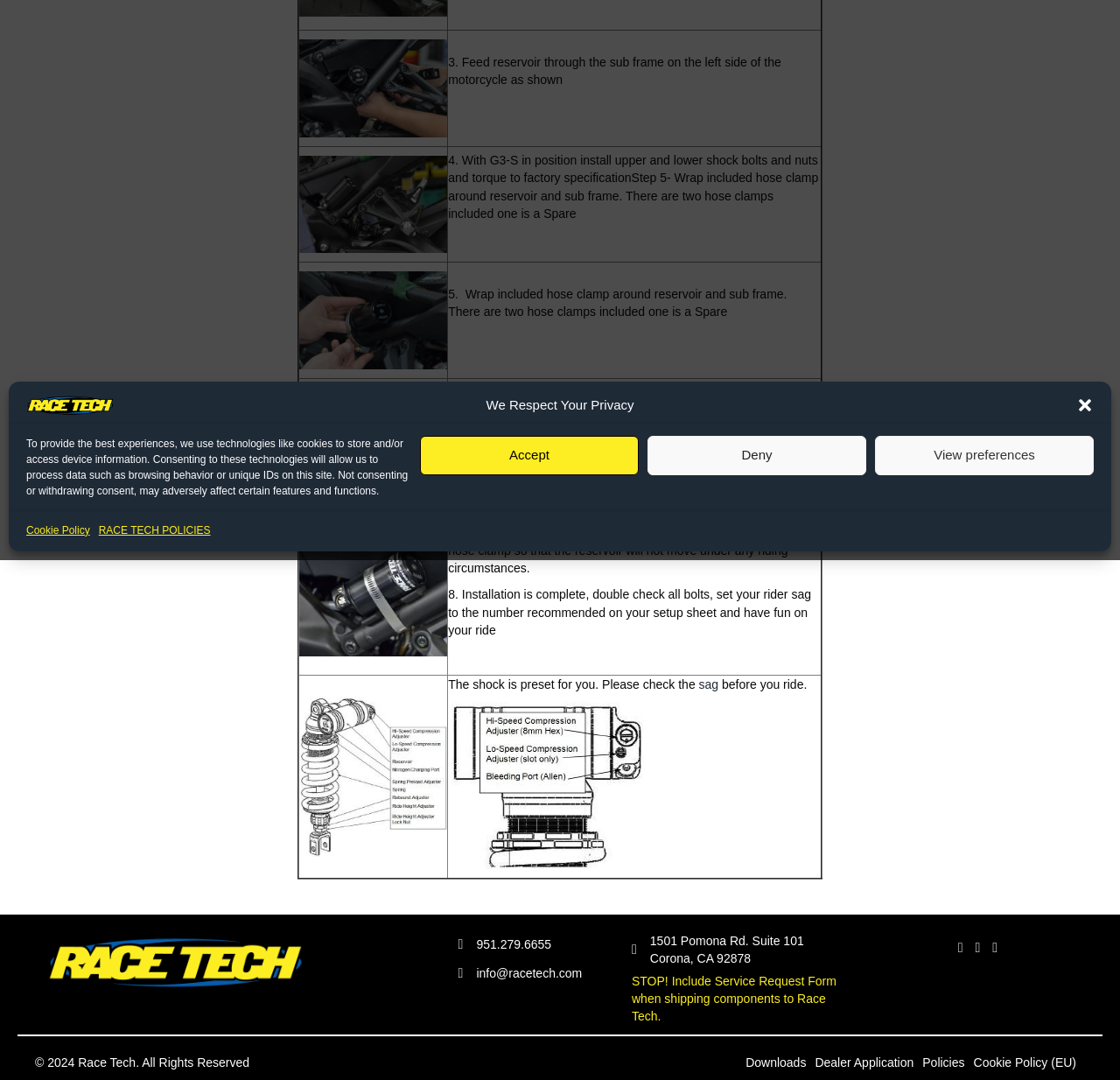Based on the element description "Deny", predict the bounding box coordinates of the UI element.

[0.578, 0.403, 0.773, 0.44]